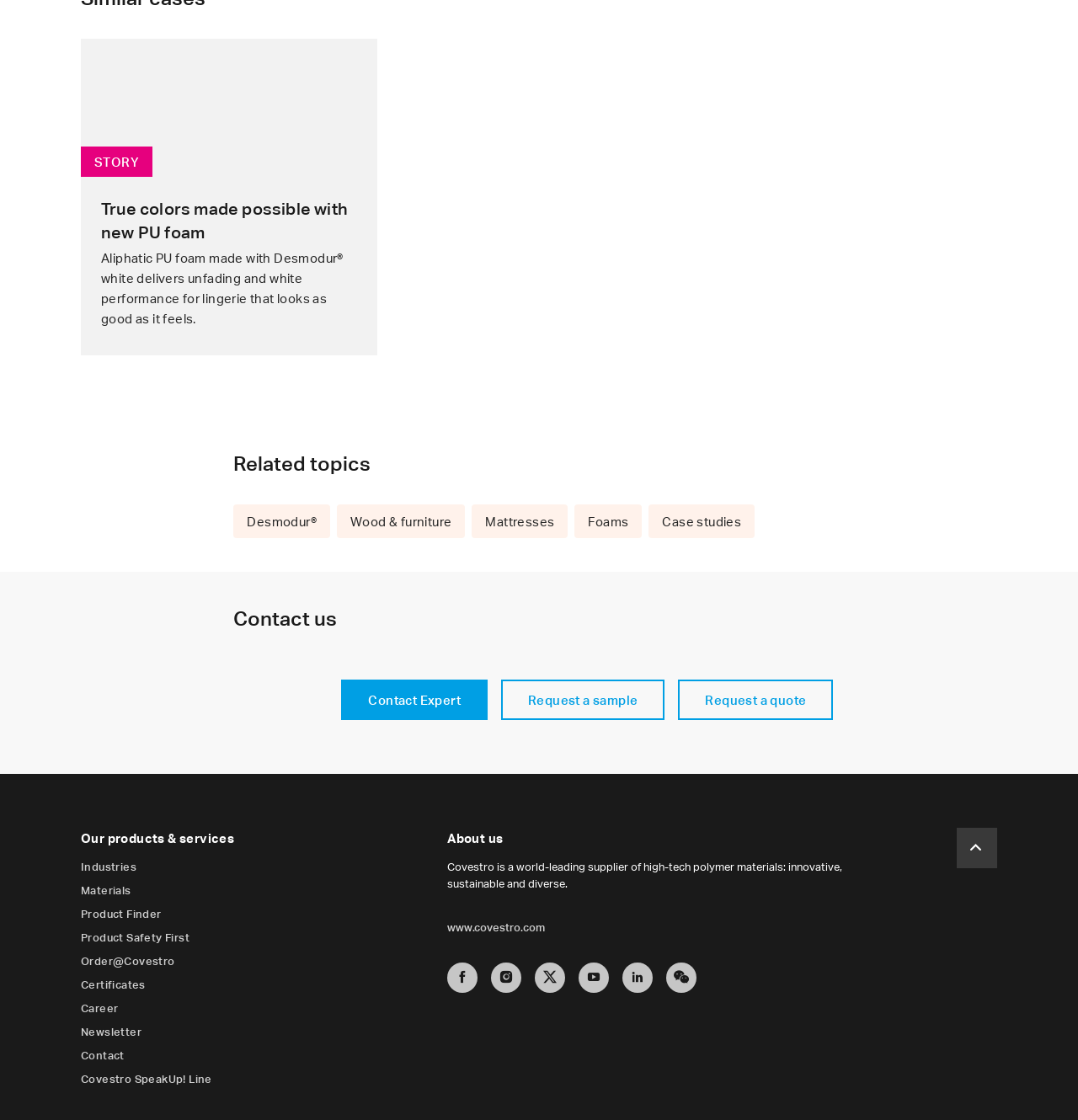Identify the bounding box coordinates necessary to click and complete the given instruction: "Contact an expert".

[0.317, 0.606, 0.452, 0.643]